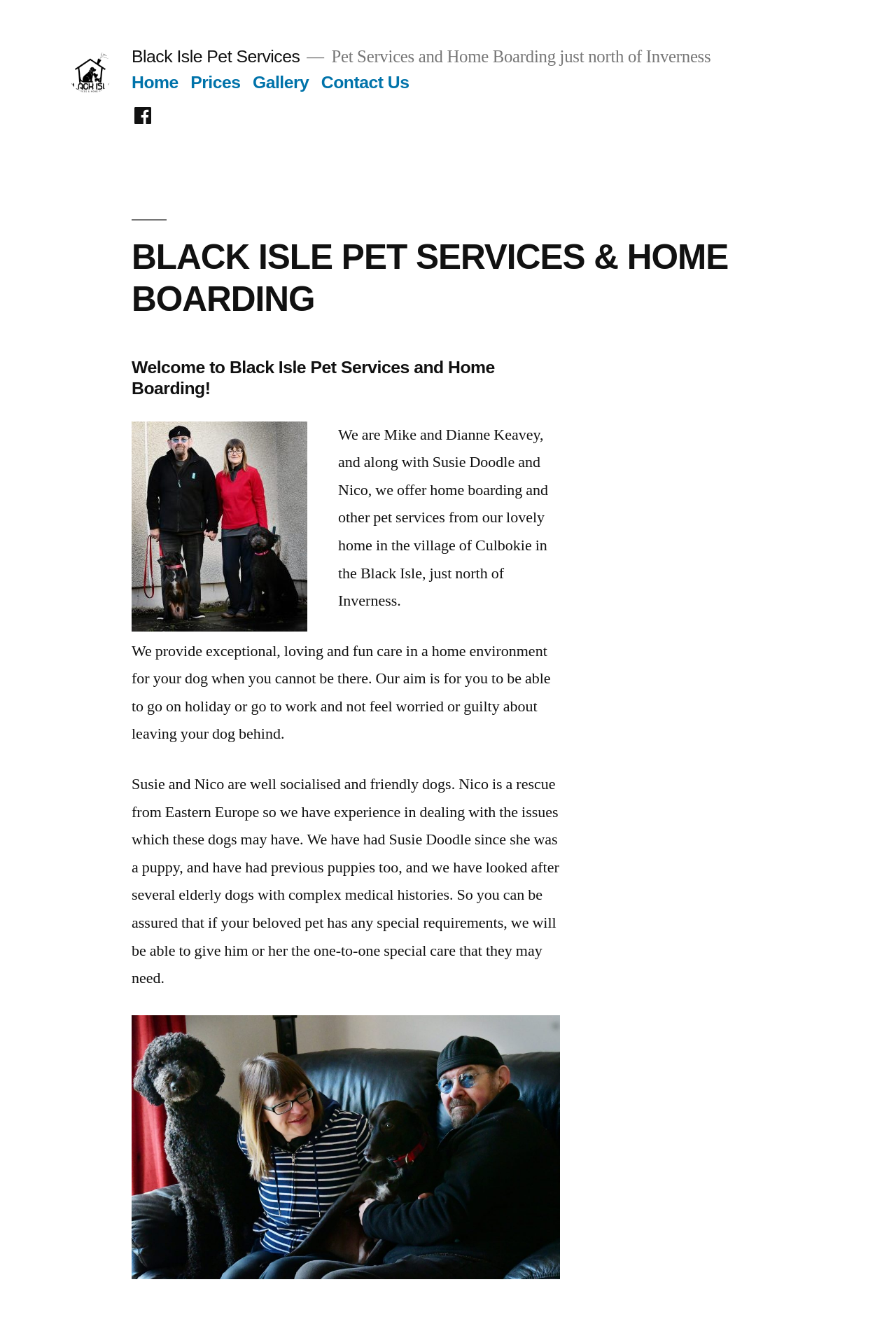What is the location of the pet service?
Use the image to answer the question with a single word or phrase.

Culbokie in the Black Isle, just north of Inverness